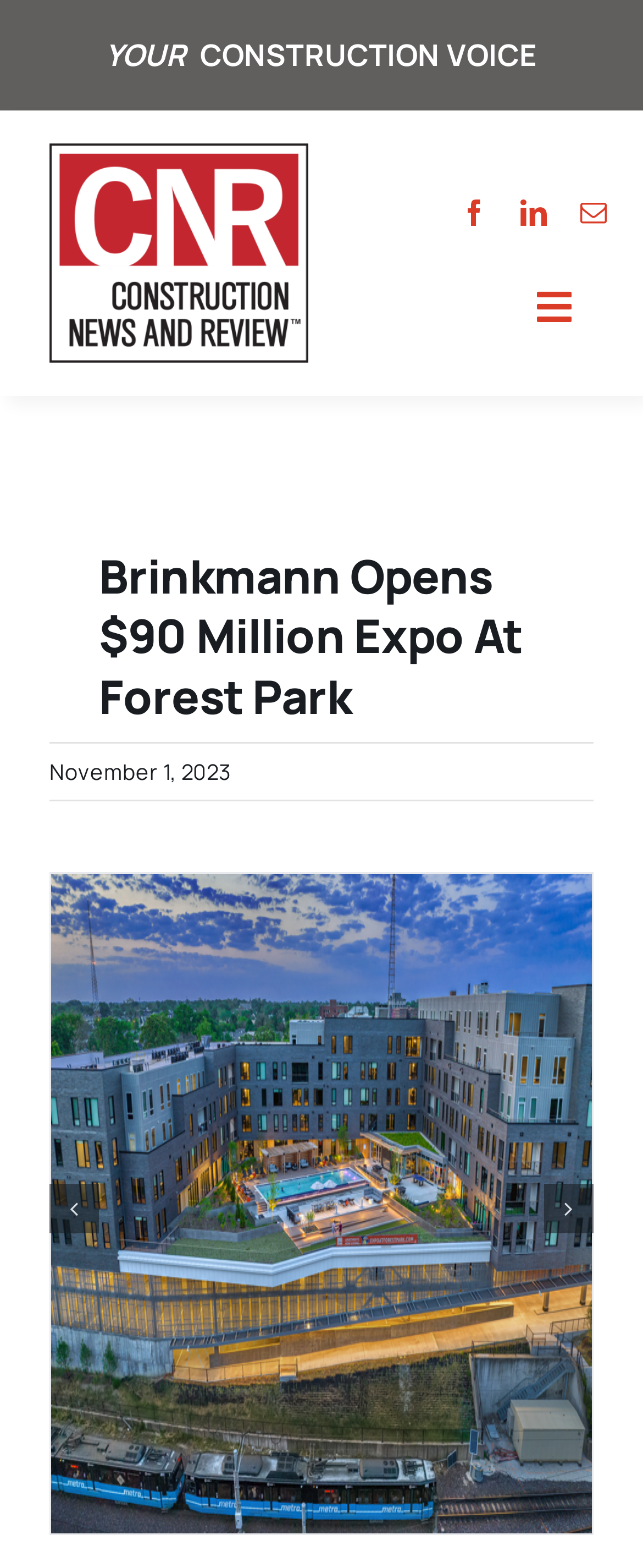Provide a comprehensive caption for the webpage.

The webpage appears to be an article from CNR Magazine, with the title "Brinkmann Opens $90 Million Expo at Forest Park" prominently displayed near the top of the page. Below the title, there is a date "November 1, 2023" indicating when the article was published.

At the very top of the page, there is a header section with the magazine's logo "CNR_SQ_LOGO_2C" on the left, followed by the text "YOUR CONSTRUCTION VOICE" on the right. On the far right side of the header, there are three social media links to Facebook, LinkedIn, and mail.

Below the header, there is a navigation menu with a toggle button to expand or collapse it. The menu has several links to different sections of the website, including "Home", "Projects", "Industry Issues", "Guest Experts", "Podcasts", "About", "Partner With CNR", and "Contact".

The main content of the article is displayed below the navigation menu, with a large image or slider taking up most of the width of the page. The image is part of a slideshow, with buttons to navigate to the previous or next slide. There is also a link to "Briinkmann Expo at Forest Park" within the slideshow.

Overall, the webpage has a clean and organized layout, with clear headings and concise text. The use of images and sliders adds visual interest to the article, making it more engaging for readers.